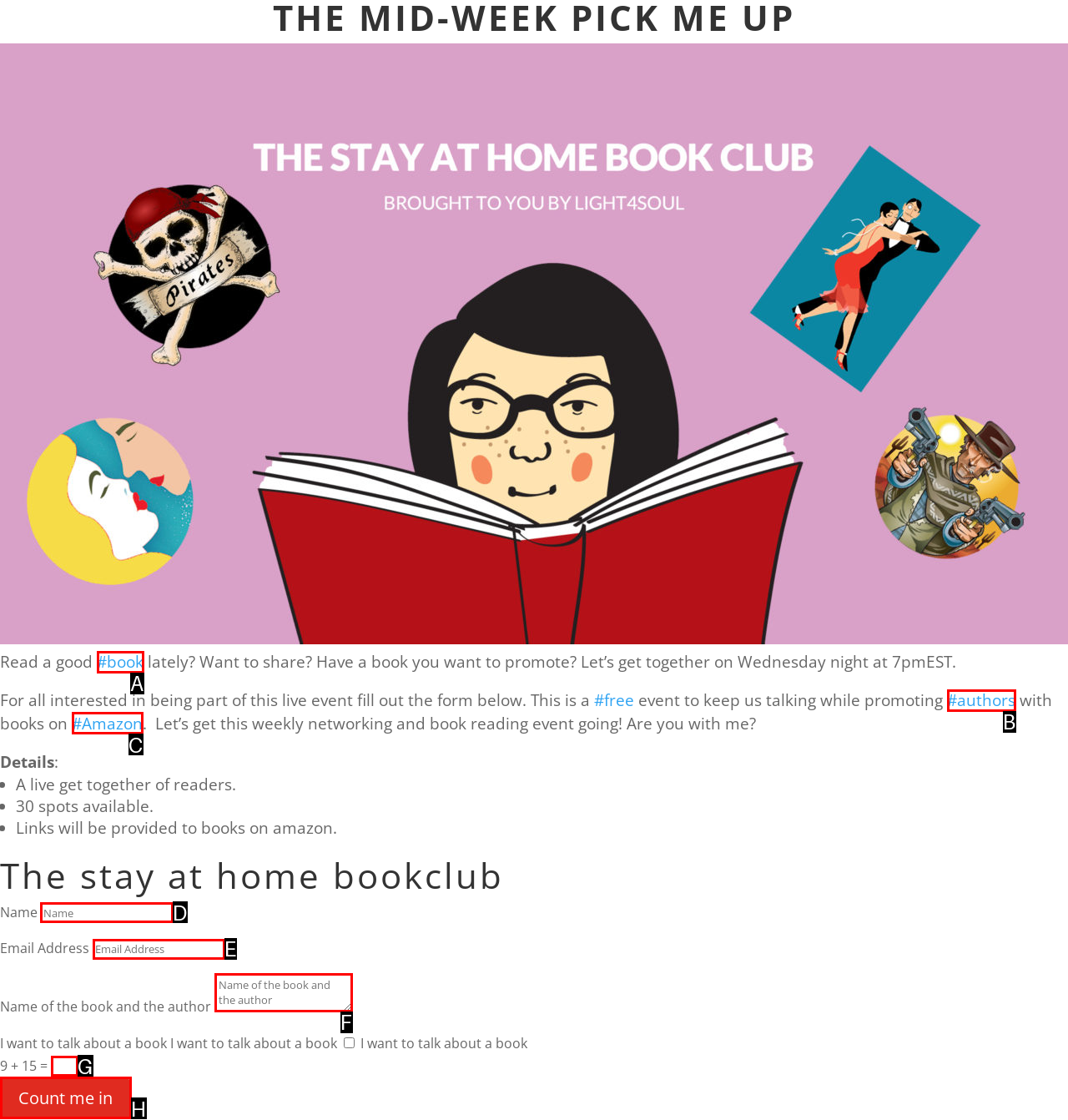To achieve the task: Enter your name, which HTML element do you need to click?
Respond with the letter of the correct option from the given choices.

D